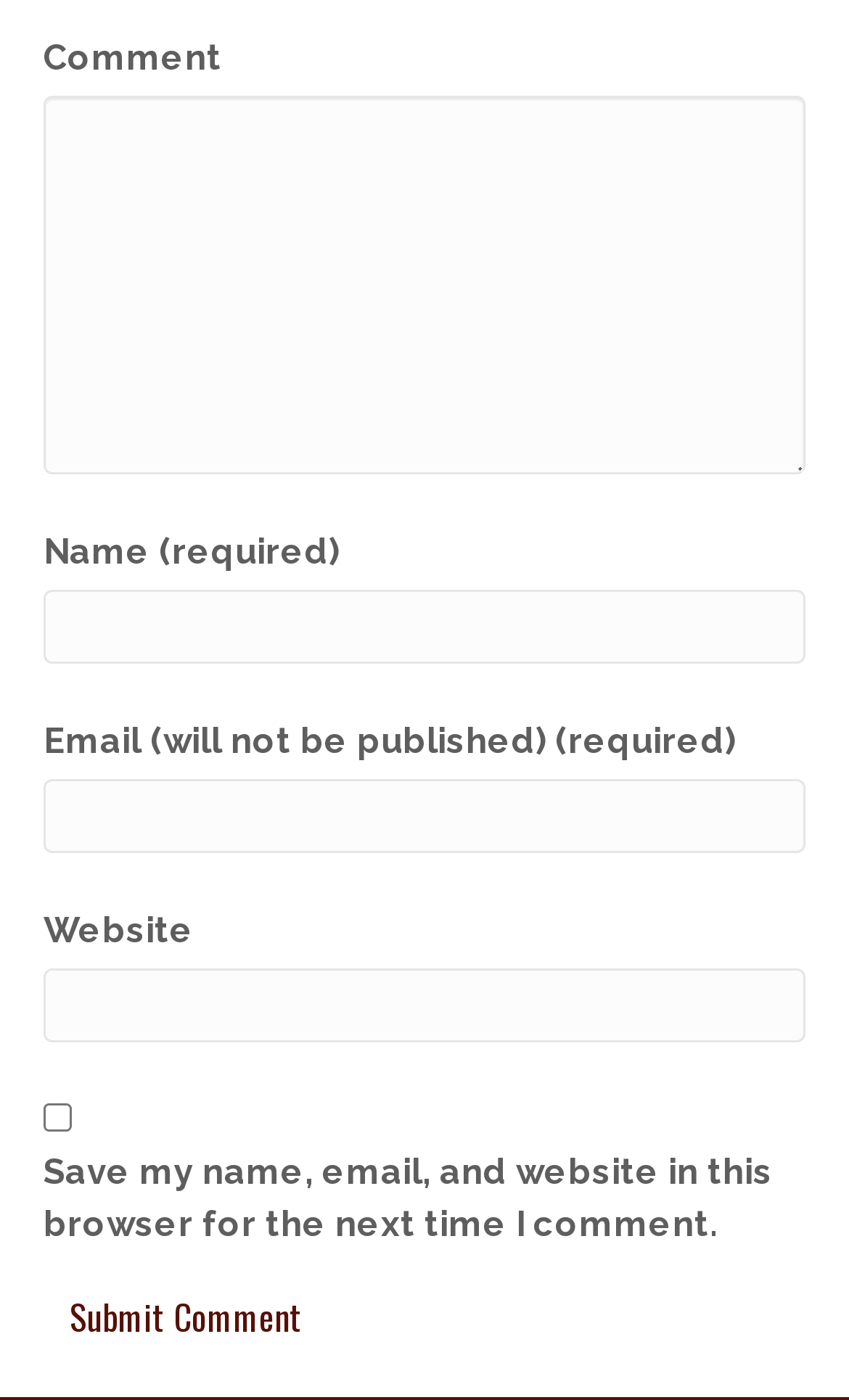How many text fields are required?
Please answer the question with a single word or phrase, referencing the image.

Two